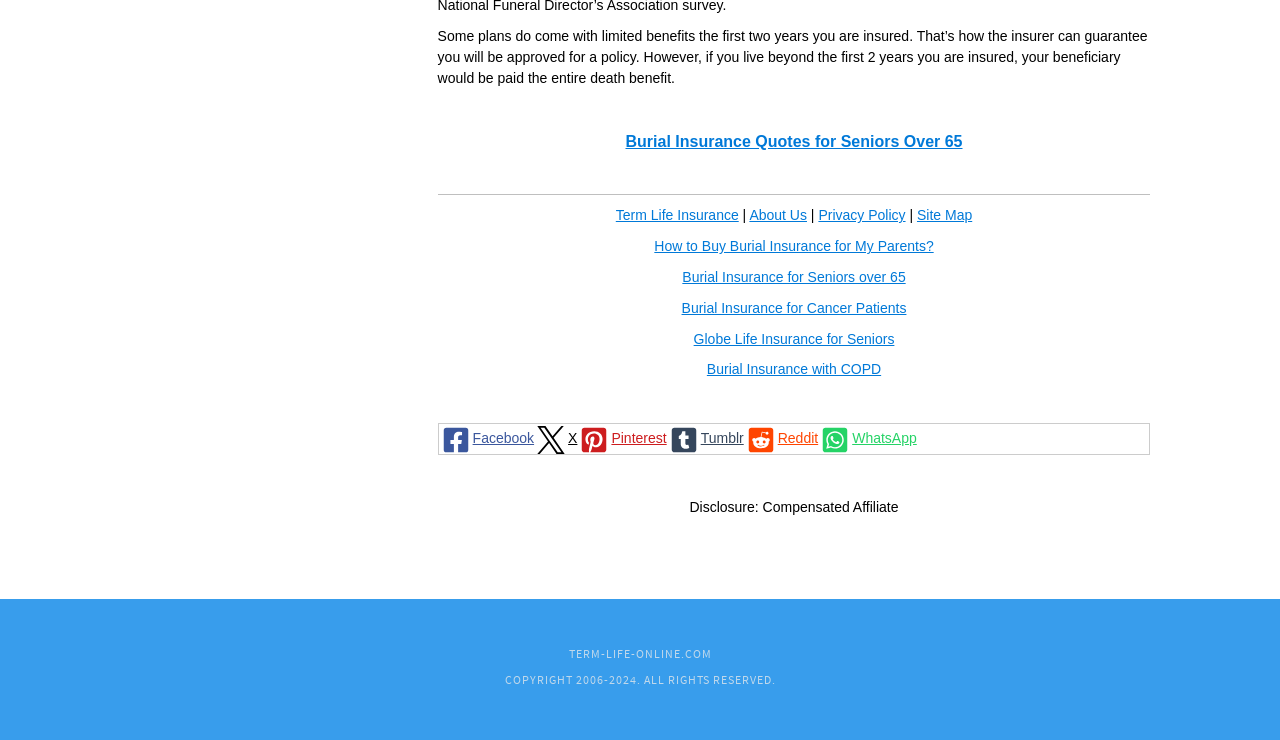Please find the bounding box coordinates of the section that needs to be clicked to achieve this instruction: "Go to the 'UNIVERSITY OF HELSINKI' page".

None